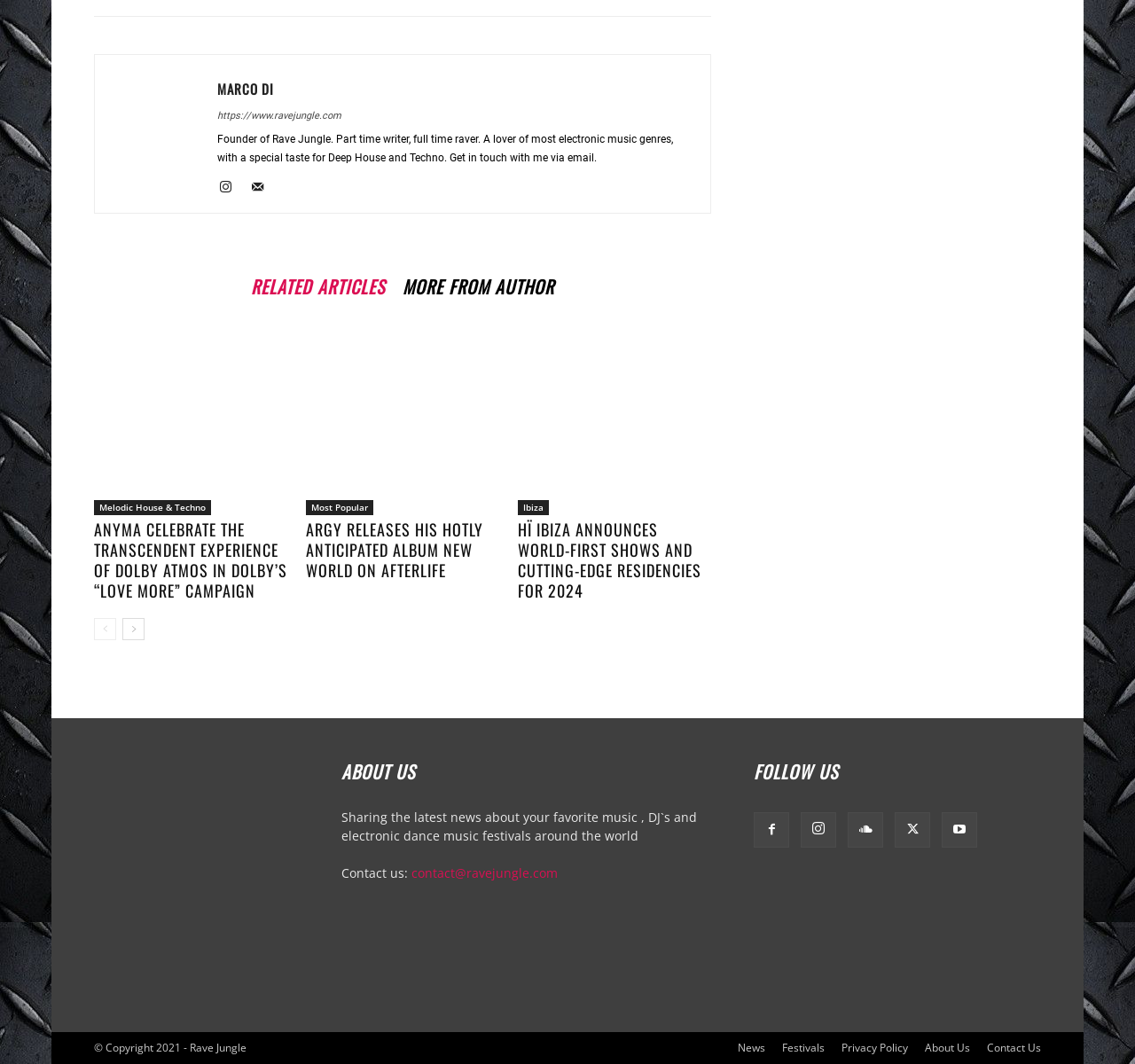Please give the bounding box coordinates of the area that should be clicked to fulfill the following instruction: "Contact the website administrator via email". The coordinates should be in the format of four float numbers from 0 to 1, i.e., [left, top, right, bottom].

[0.362, 0.813, 0.491, 0.828]